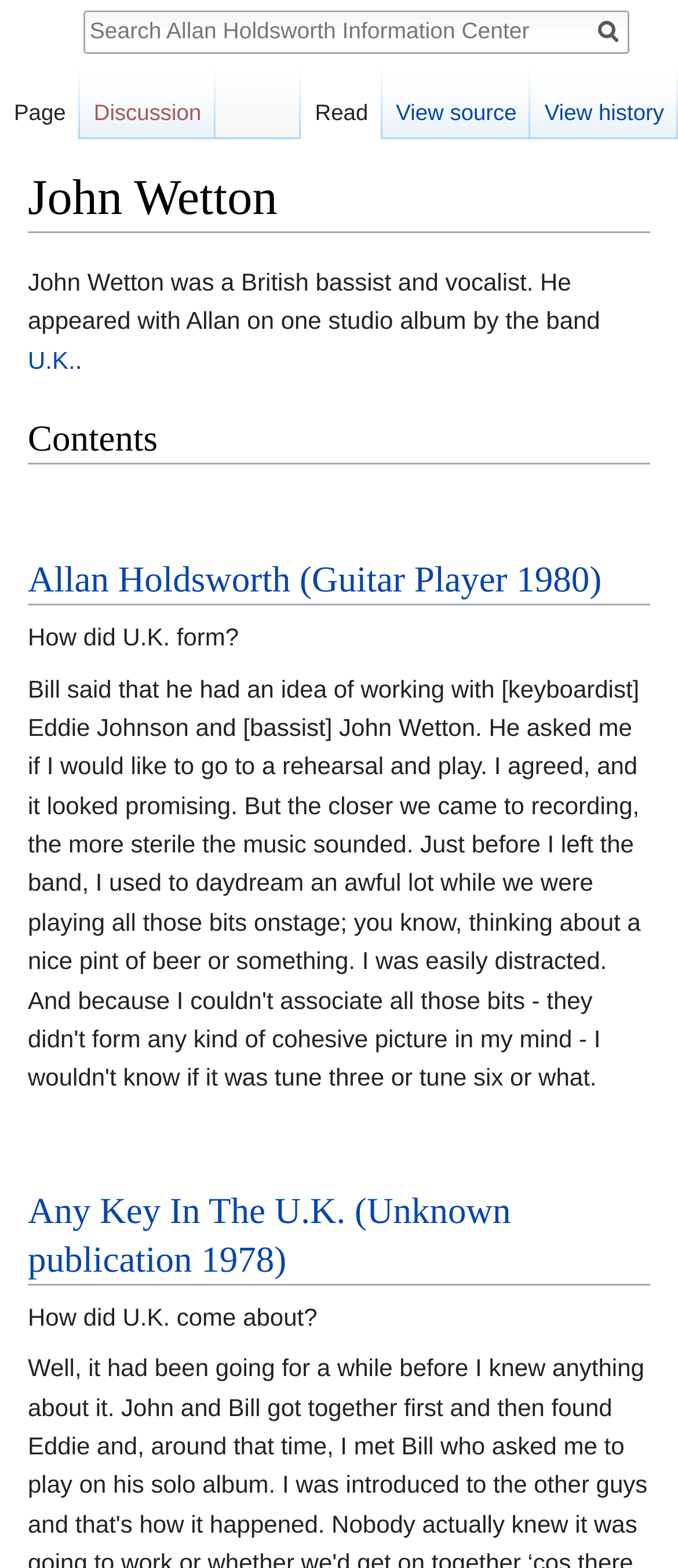What is the shortcut key for the 'View source' link?
Based on the screenshot, answer the question with a single word or phrase.

Alt+e